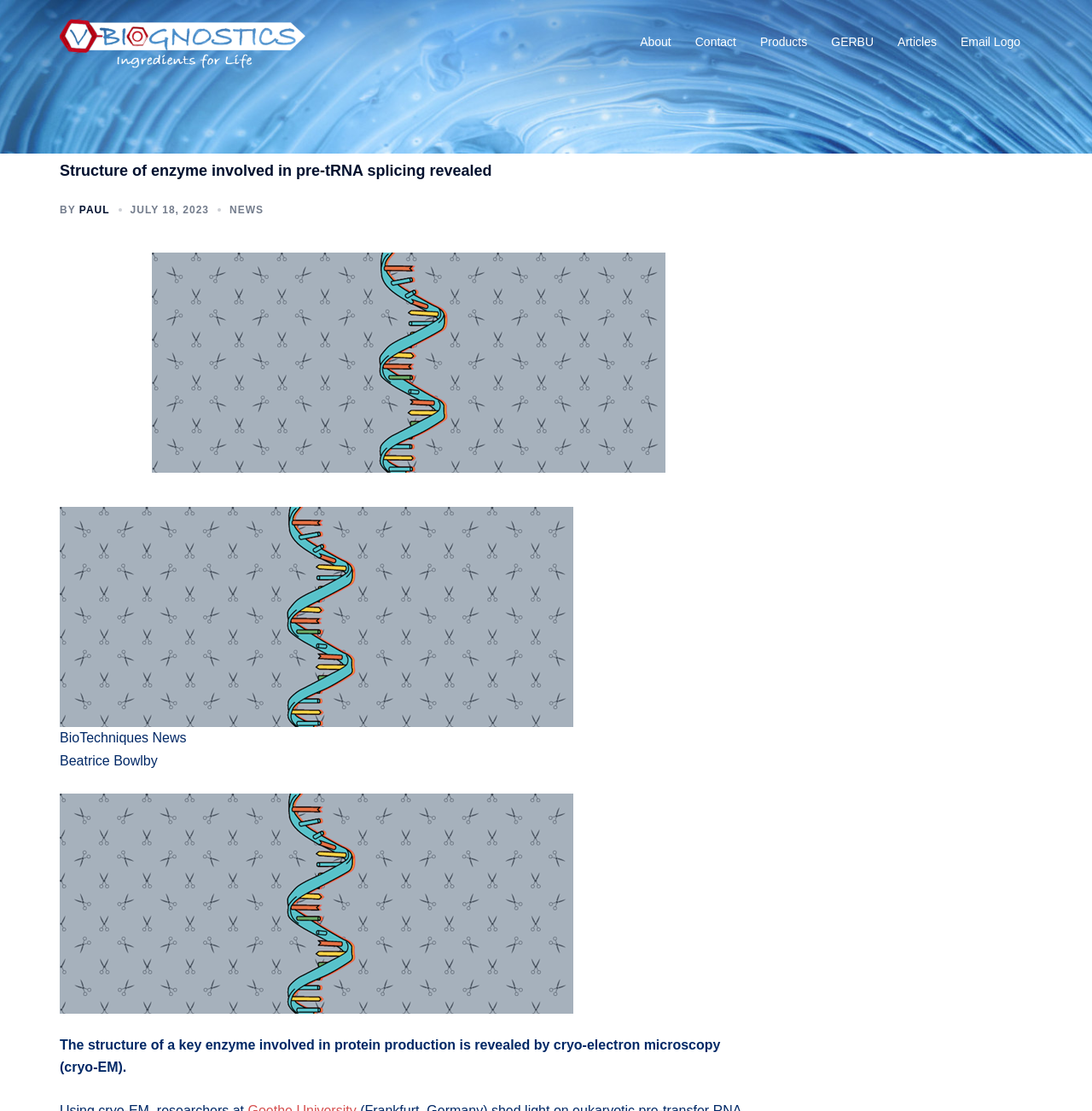Could you indicate the bounding box coordinates of the region to click in order to complete this instruction: "Visit the GERBU page".

[0.761, 0.029, 0.8, 0.047]